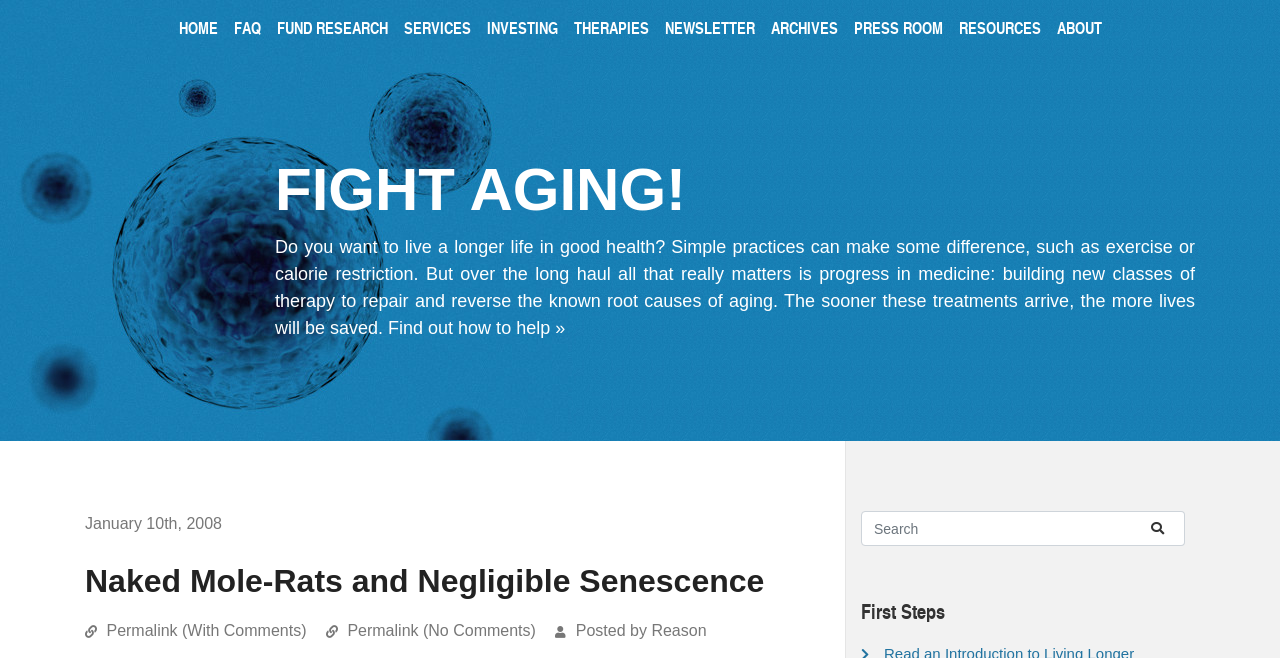What is the function of the textbox?
Look at the webpage screenshot and answer the question with a detailed explanation.

The textbox has a label 'Search' and is accompanied by a button with a magnifying glass icon, suggesting that it is used for searching the website.